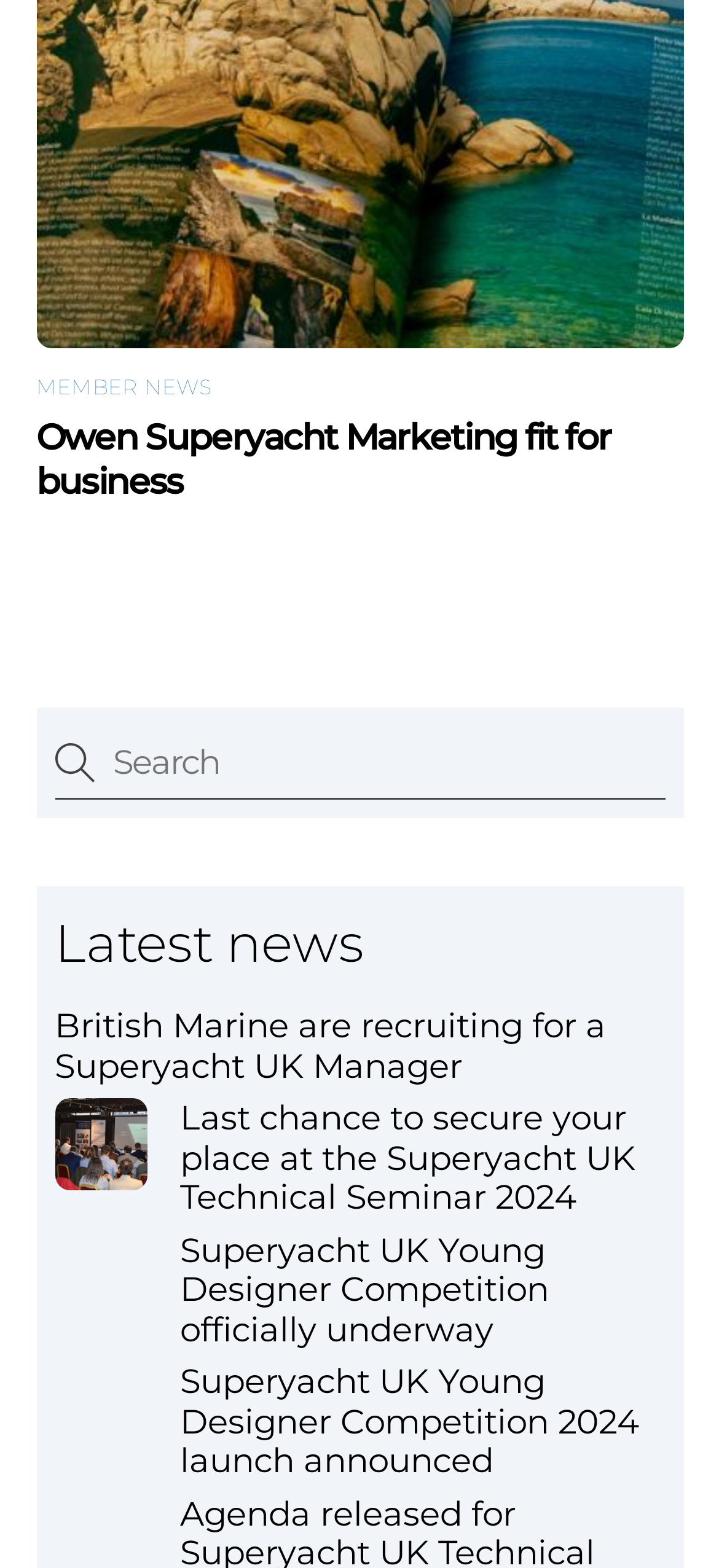Determine the bounding box coordinates of the clickable area required to perform the following instruction: "Learn about Superyacht UK Young Designer Competition". The coordinates should be represented as four float numbers between 0 and 1: [left, top, right, bottom].

[0.076, 0.785, 0.924, 0.86]